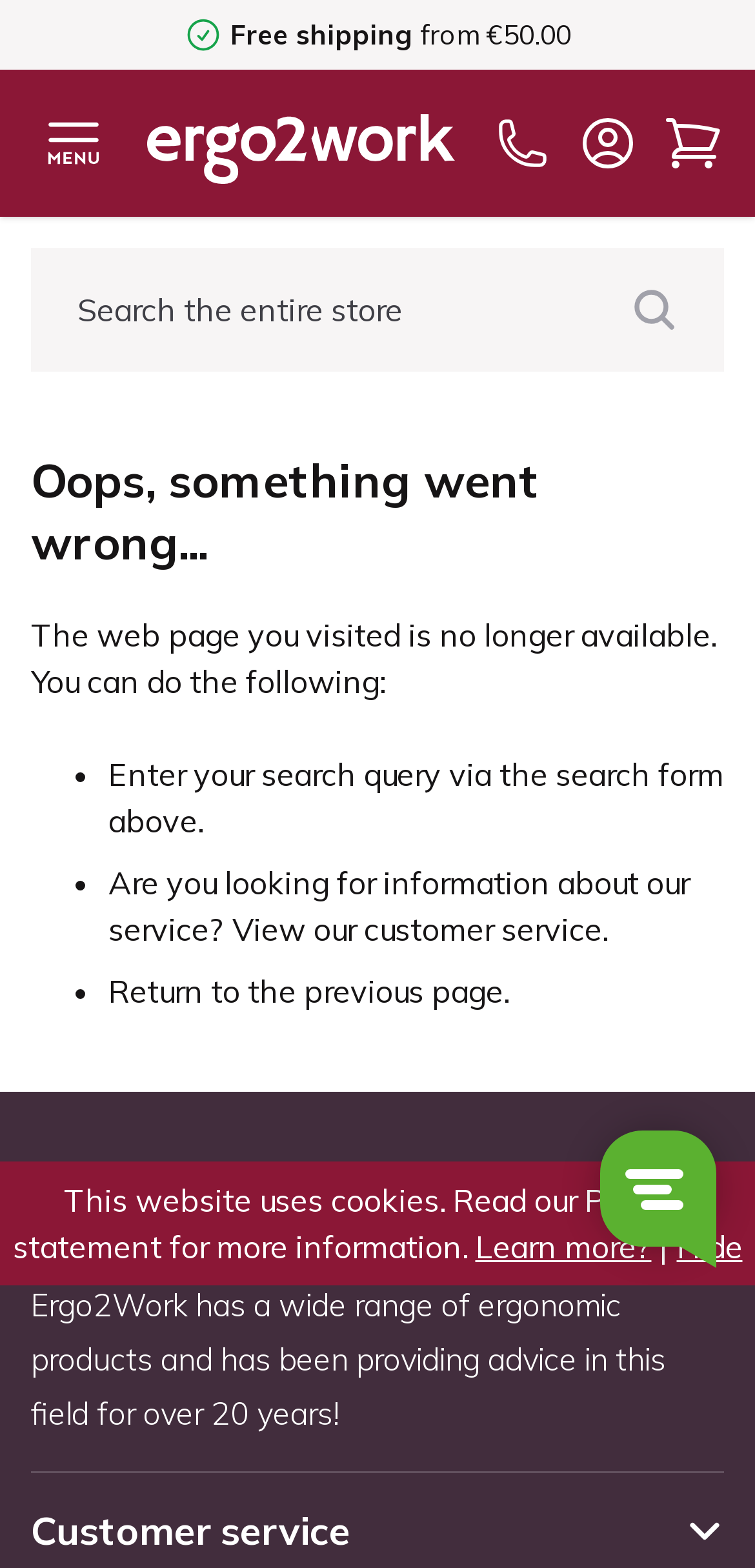Identify the bounding box for the given UI element using the description provided. Coordinates should be in the format (top-left x, top-left y, bottom-right x, bottom-right y) and must be between 0 and 1. Here is the description: Learn more?

[0.629, 0.783, 0.863, 0.807]